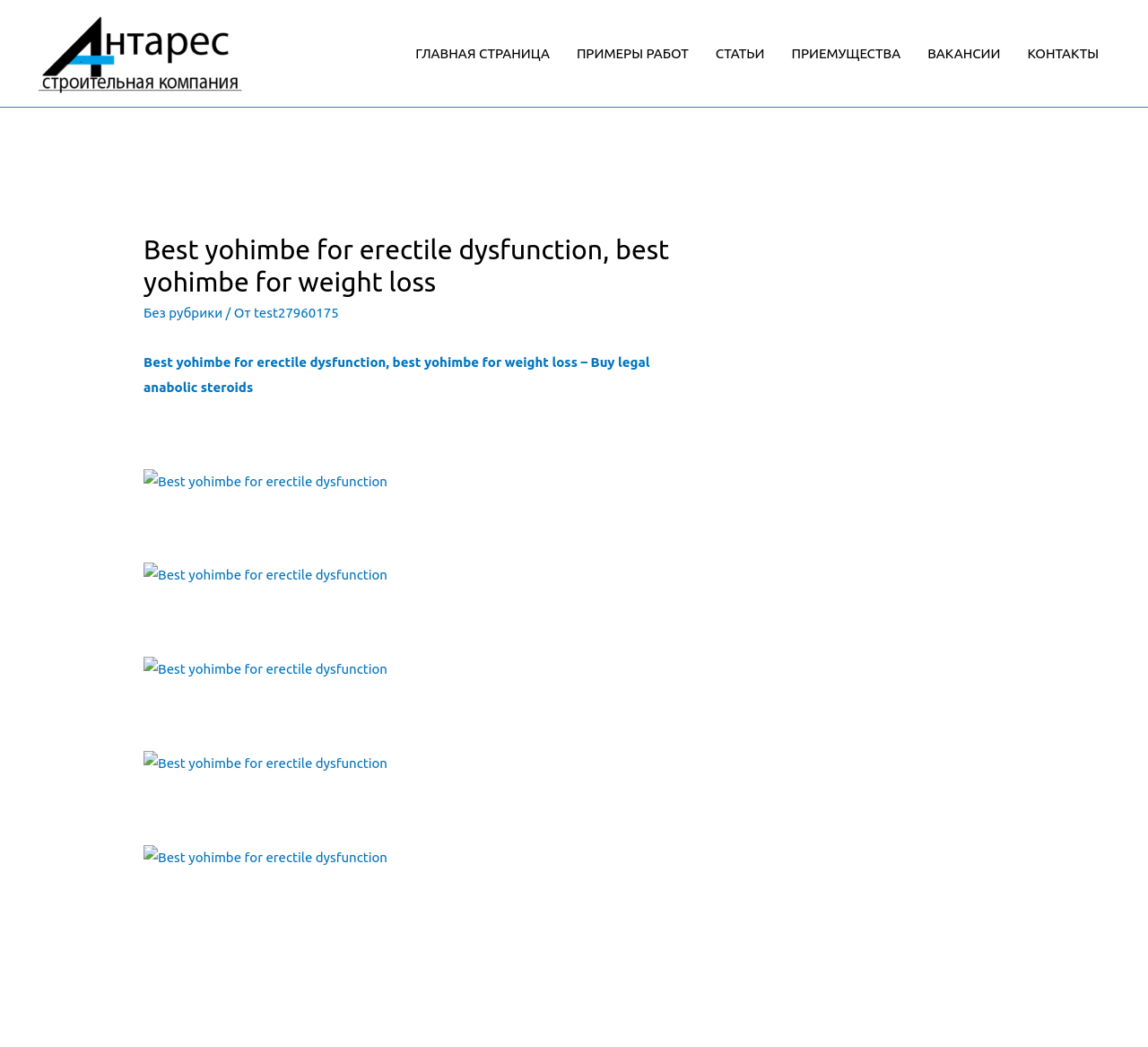How many images are there on the webpage?
Look at the screenshot and respond with one word or a short phrase.

5